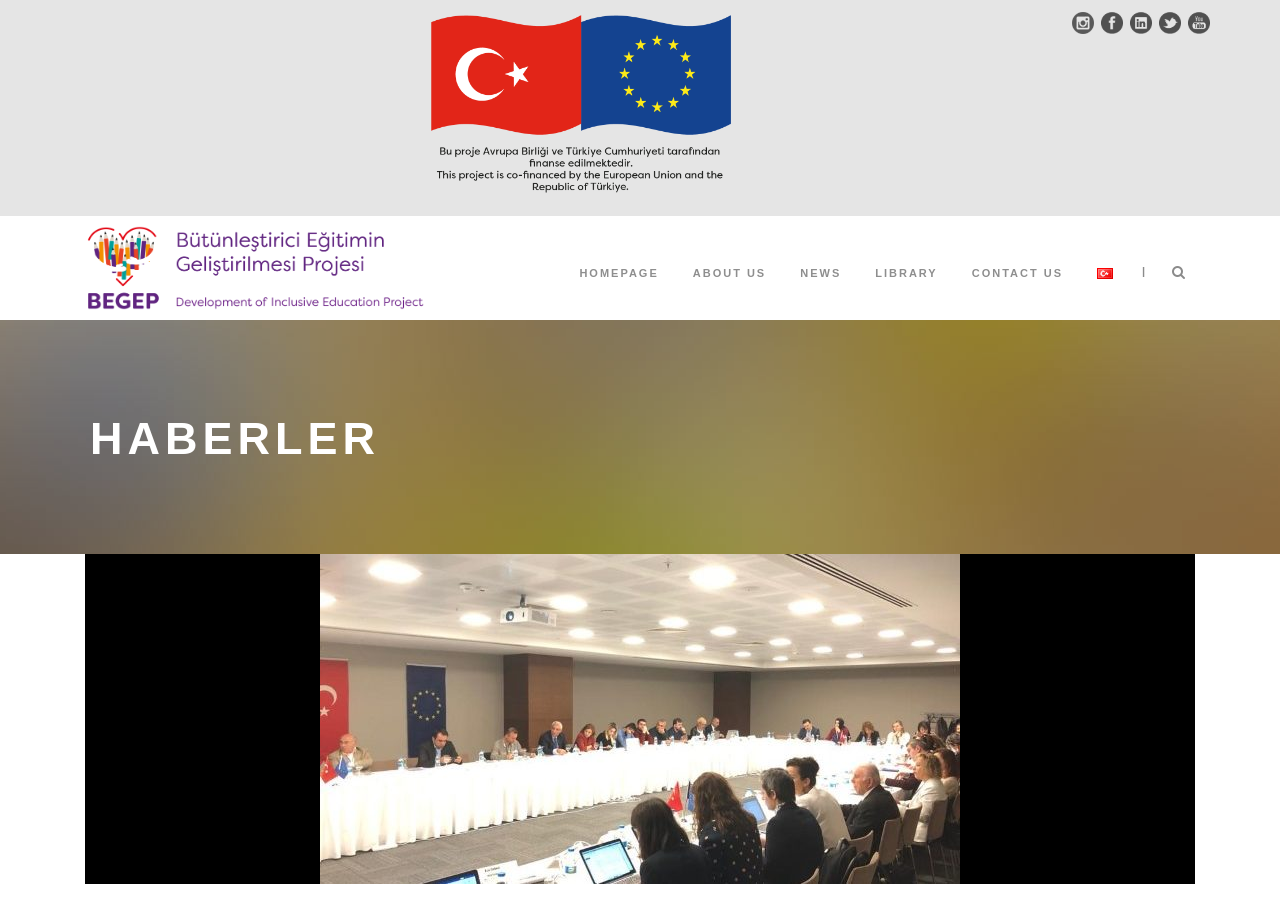How many main menu items are there?
From the image, respond using a single word or phrase.

6